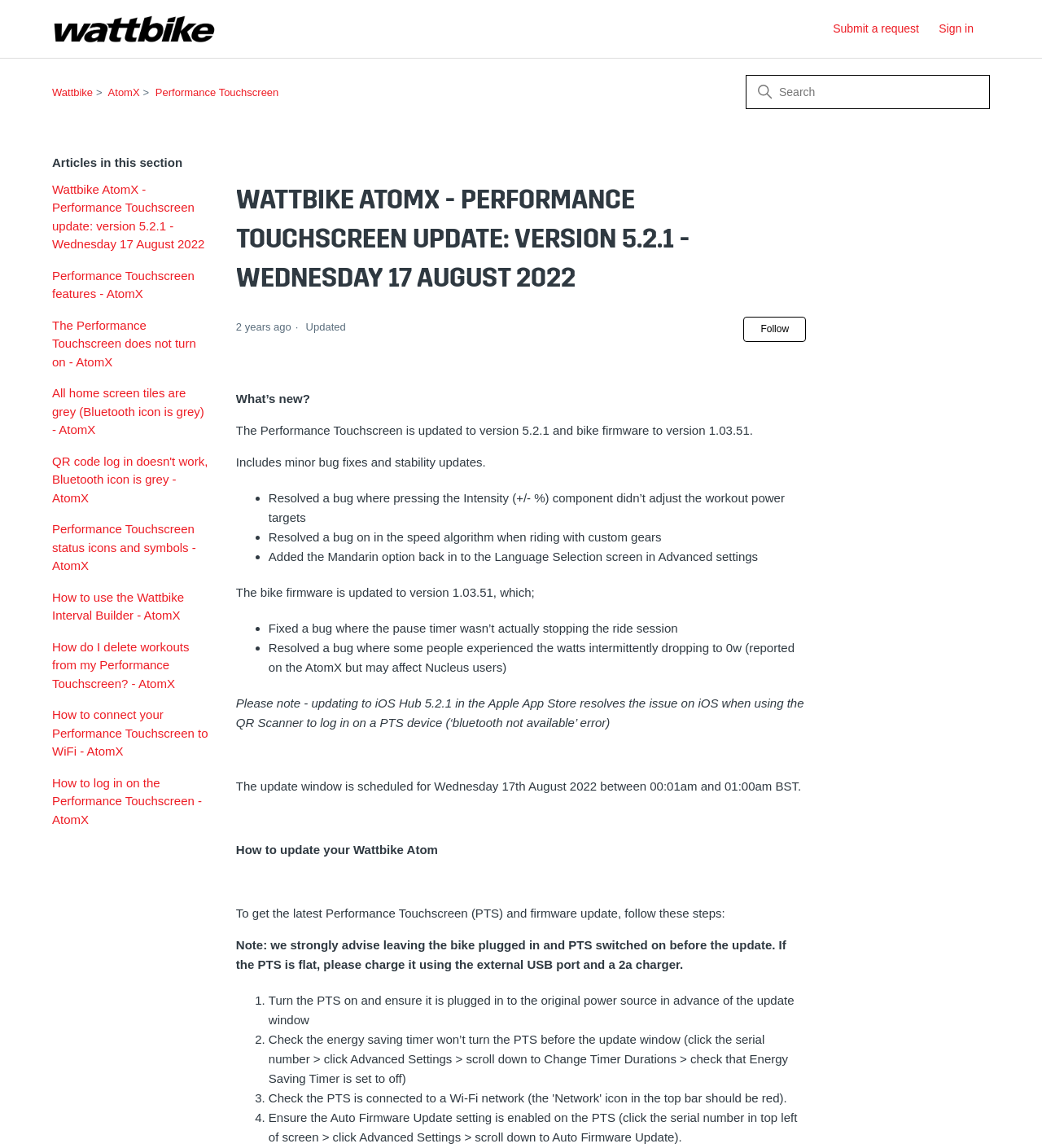Respond to the question below with a single word or phrase: How to ensure the Auto Firmware Update setting is enabled?

Click the serial number > click Advanced Settings > scroll down to Auto Firmware Update